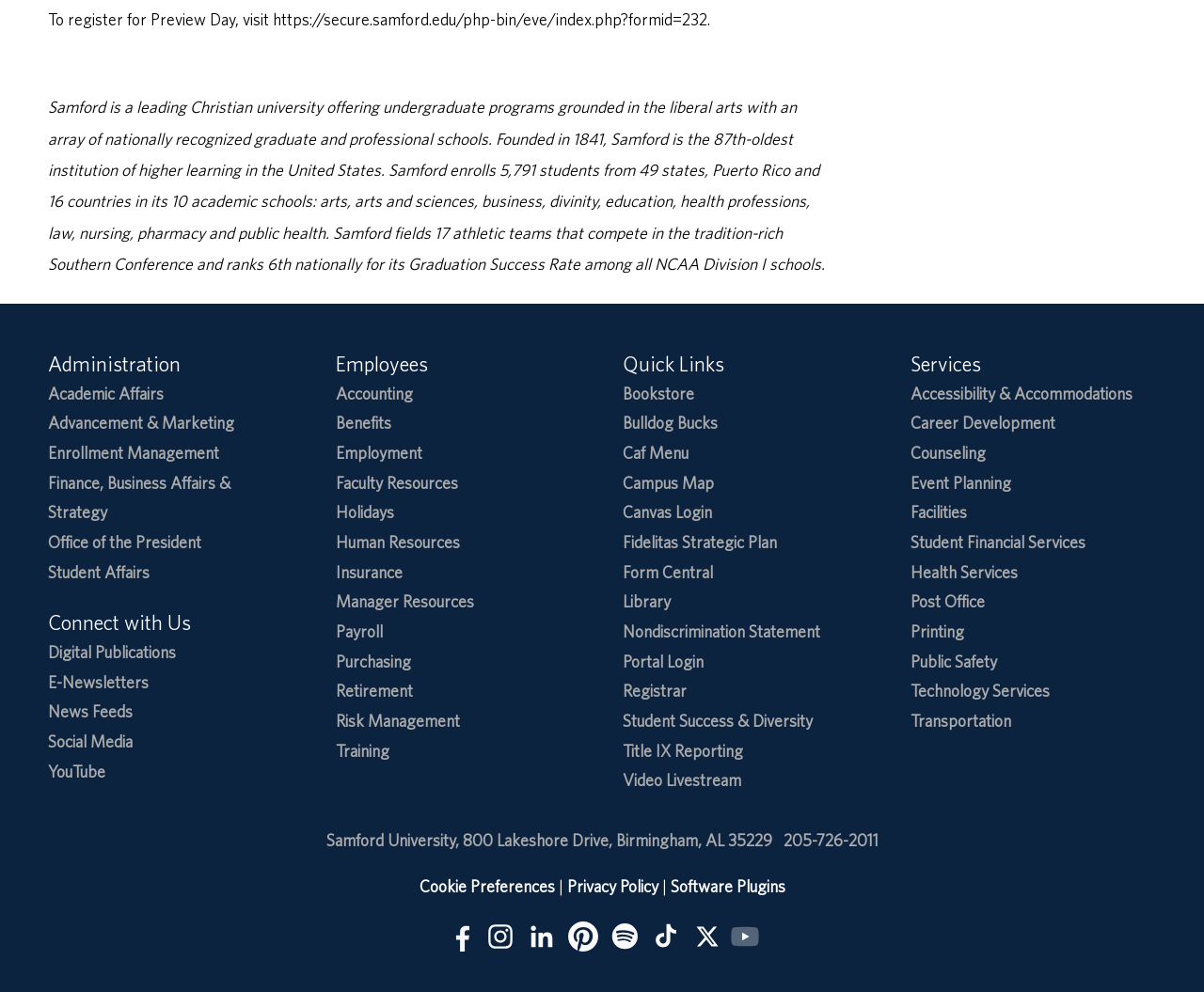What is the name of the plan mentioned on the webpage?
Based on the image, provide your answer in one word or phrase.

Fidelitas Strategic Plan